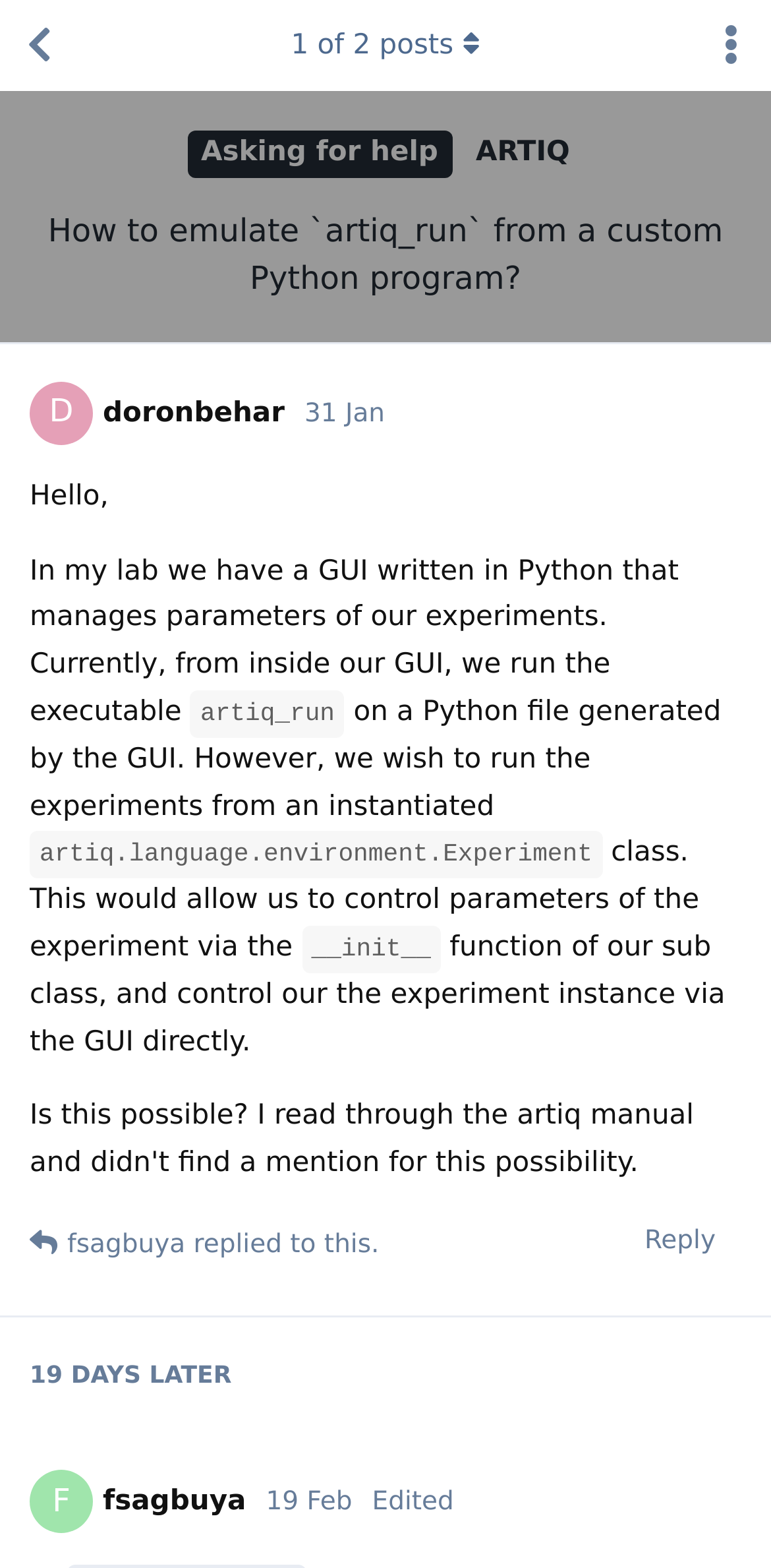Using the information from the screenshot, answer the following question thoroughly:
What is the date of the latest reply?

I looked at the time stamp of the latest reply and found the date 'Monday, February 19, 2024 6:01 AM' which indicates that the latest reply was made on this date.